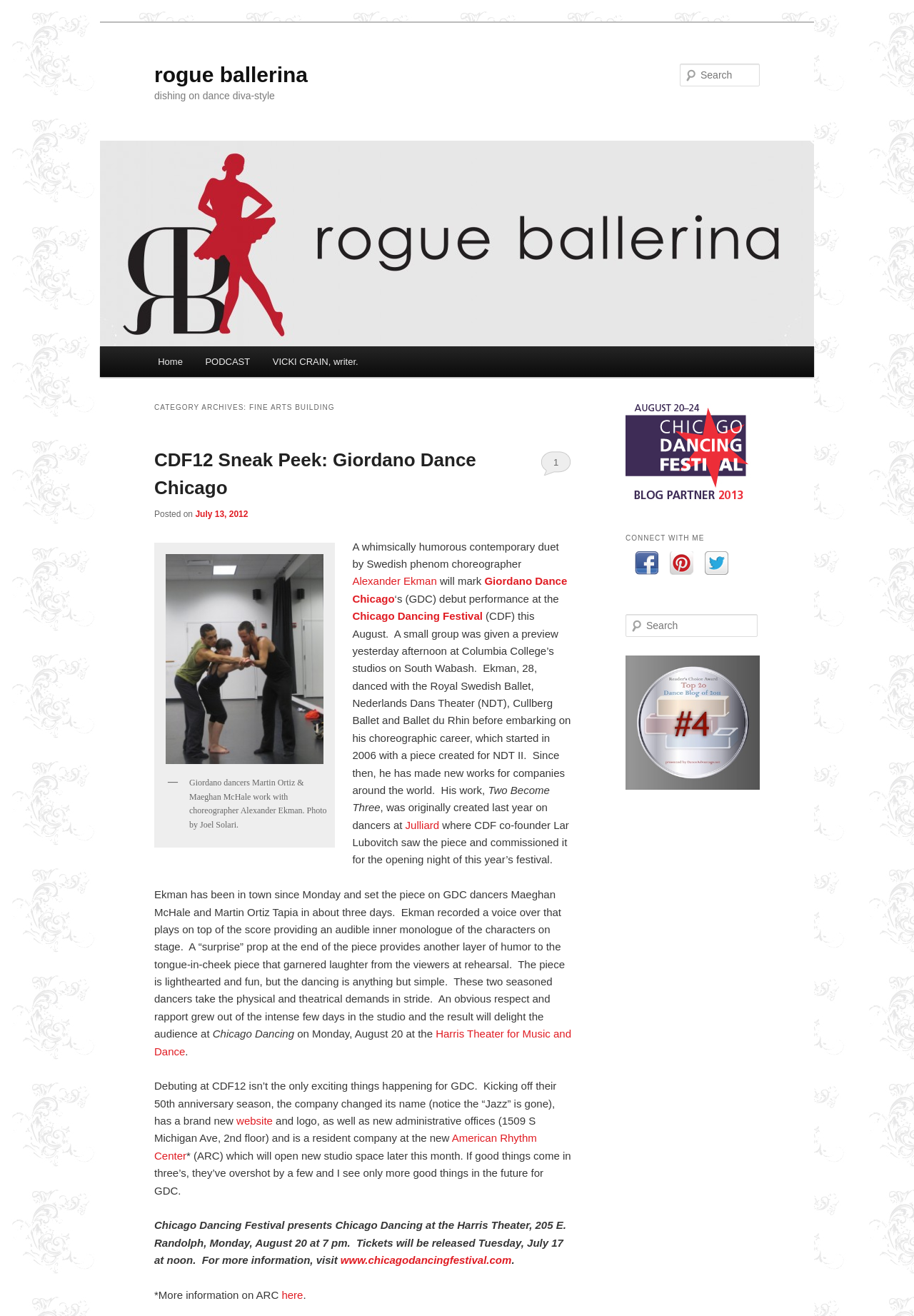How many dancers are featured in the piece 'Two Become Three'?
Respond to the question with a well-detailed and thorough answer.

I found the answer by reading the article on the webpage, which mentions 'Maeghan McHale and Martin Ortiz Tapia' as the two dancers featured in the piece 'Two Become Three'.